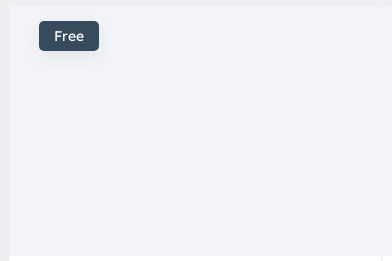Based on the image, provide a detailed and complete answer to the question: 
What is the purpose of the button?

The button is designed to invite users to access a free service or tool offered on the website, which is a typical function of a call to action button.